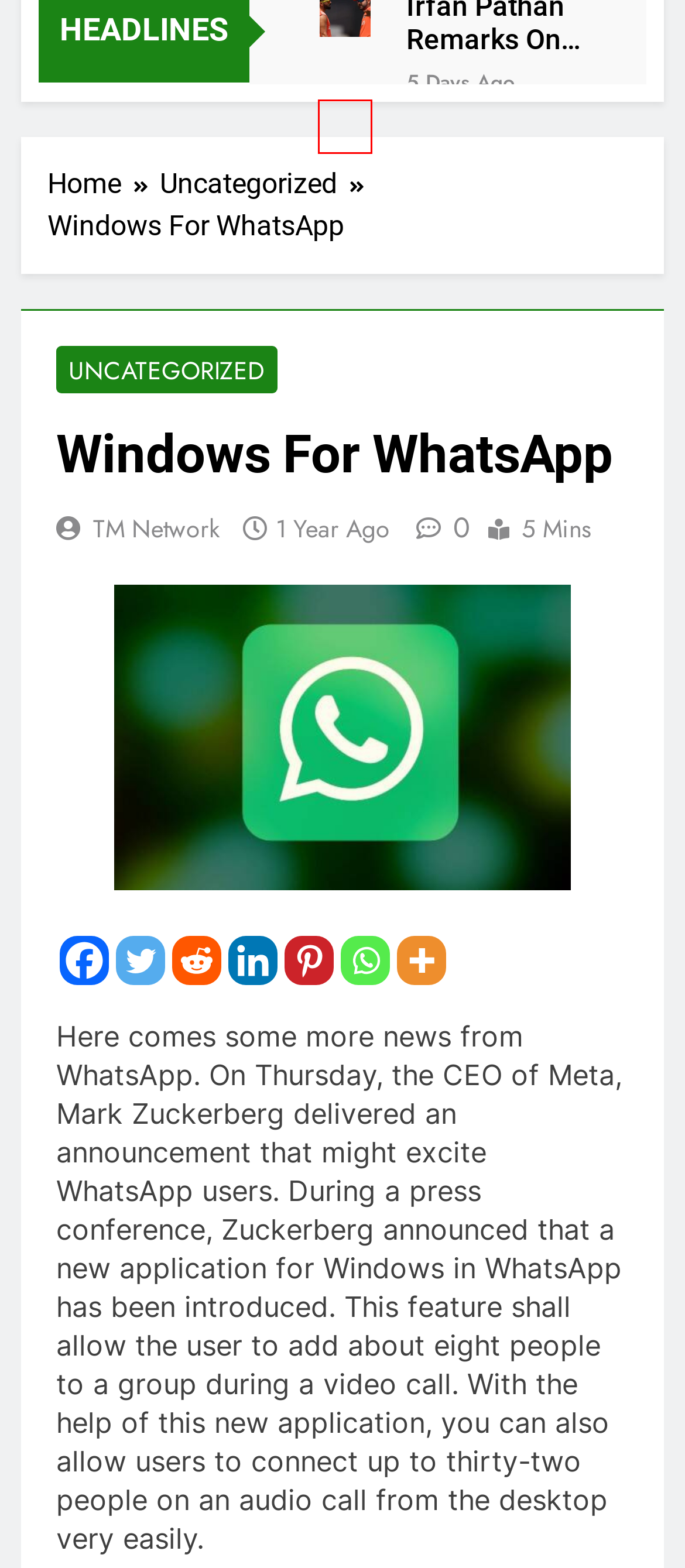You have a screenshot of a webpage where a red bounding box highlights a specific UI element. Identify the description that best matches the resulting webpage after the highlighted element is clicked. The choices are:
A. Alia Bhatt's Journey to International Stardom: Key Factors Behind Her Global Appeal - Time Magazine
B. Focus On Indian Shooters' Performance In World Cup Ahead Of Paris Olympics - Time Magazine
C. ICMR Recommends Females Who Don't Or Can't Exercise Follow Some Specific Guidelines - Time Magazine
D. Nishant Dev Becomes First Indian Male Boxer to Secure Paris Olympics Quota - Time Magazine
E. Record Profit Growth For Public Sector Undertakings In FY24 - Time Magazine
F. TM Network - Time Magazine
G. Vaccine Remains The Best Bet Amid The Rise Of Covid And Its New Subvariant - Time Magazine
H. Uncategorized - Time Magazine

D